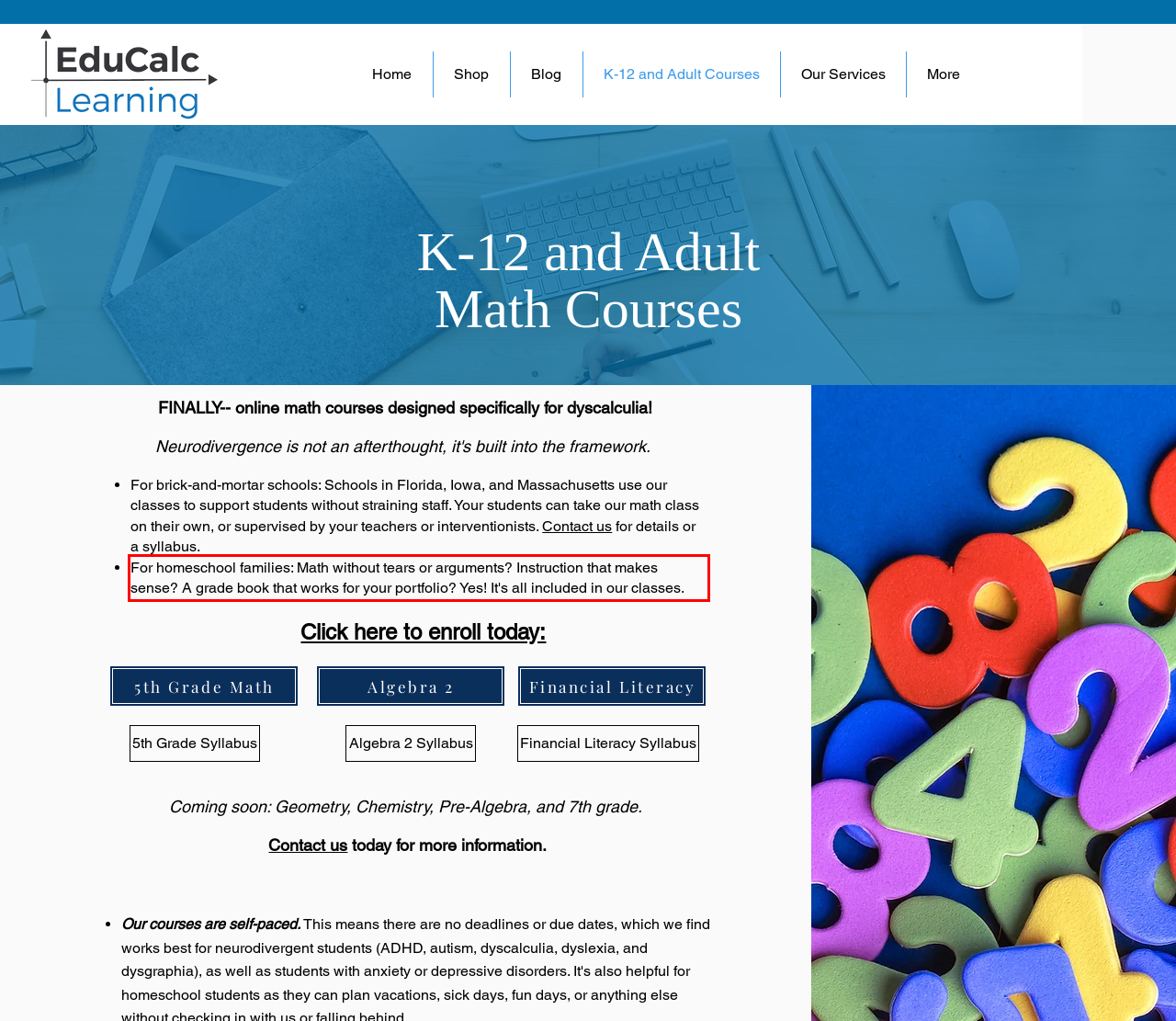Using OCR, extract the text content found within the red bounding box in the given webpage screenshot.

For homeschool families: Math without tears or arguments? Instruction that makes sense? A grade book that works for your portfolio? Yes! It's all included in our classes.